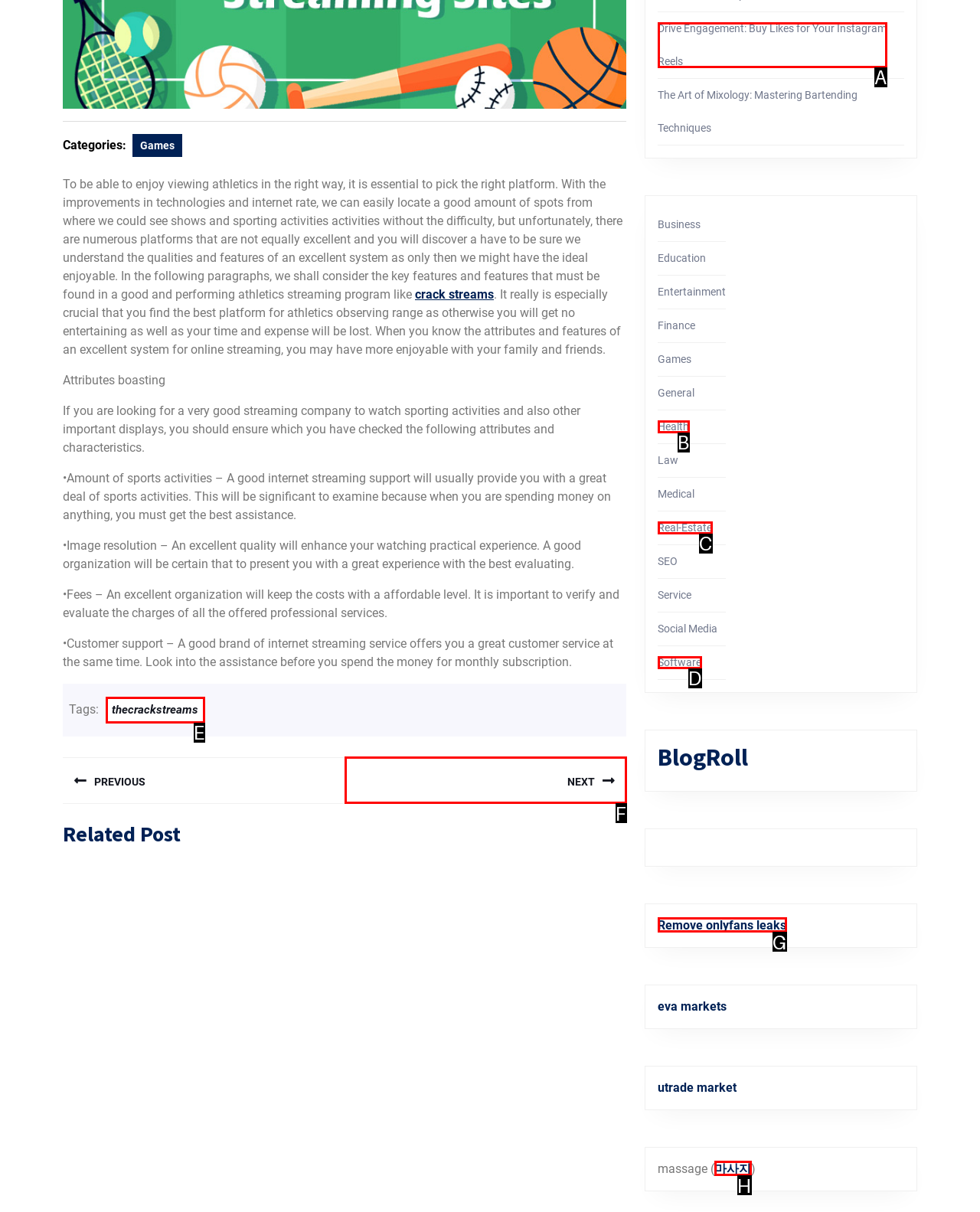Find the option that fits the given description: Remove onlyfans leaks
Answer with the letter representing the correct choice directly.

G